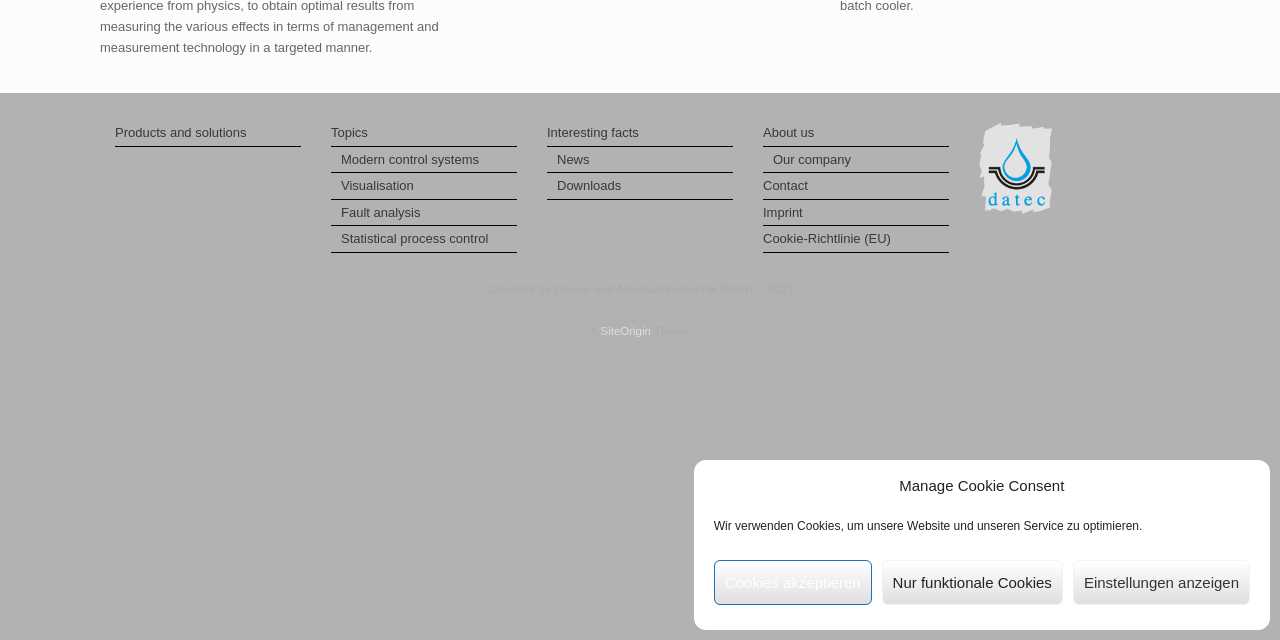Find the bounding box coordinates for the HTML element described as: "Products and solutions". The coordinates should consist of four float values between 0 and 1, i.e., [left, top, right, bottom].

[0.09, 0.193, 0.235, 0.23]